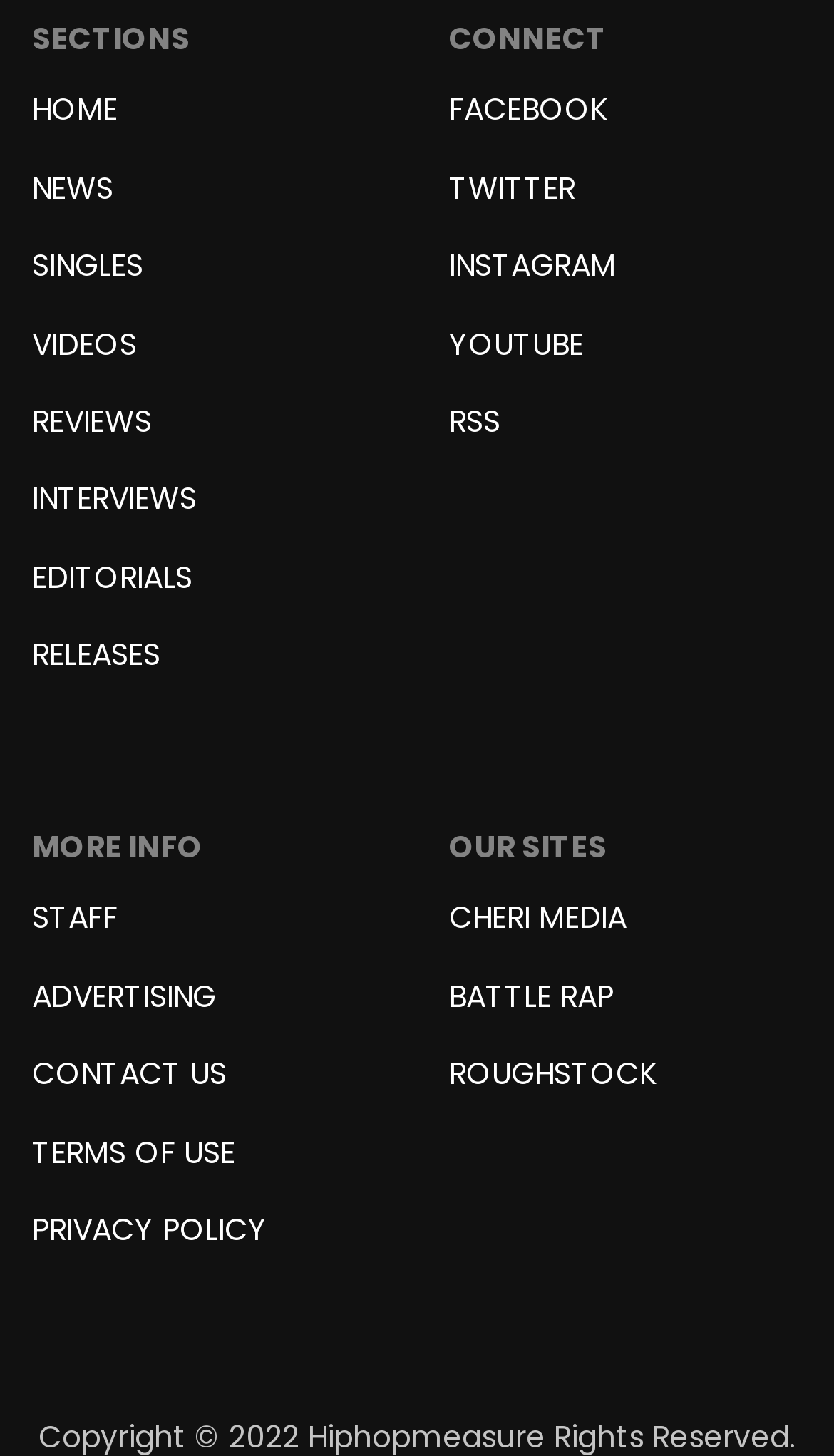Identify the bounding box coordinates of the part that should be clicked to carry out this instruction: "view news".

[0.038, 0.114, 0.136, 0.152]